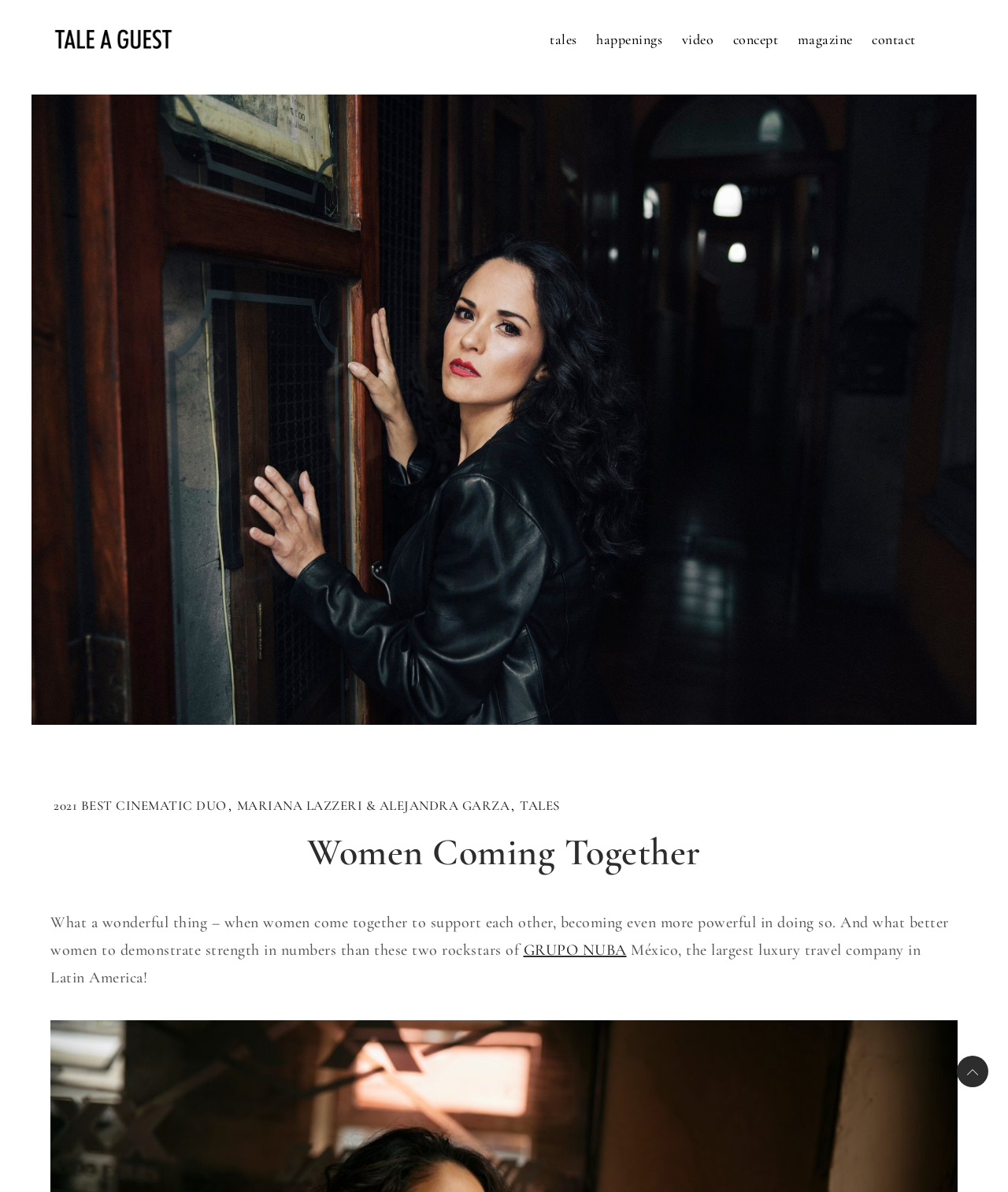What is the award mentioned in the article?
Based on the image, answer the question with as much detail as possible.

The answer can be found in the link element with the text '2021 BEST CINEMATIC DUO' which is part of the HeaderAsNonLandmark element. It seems to be an award won by the two rockstars mentioned in the article.